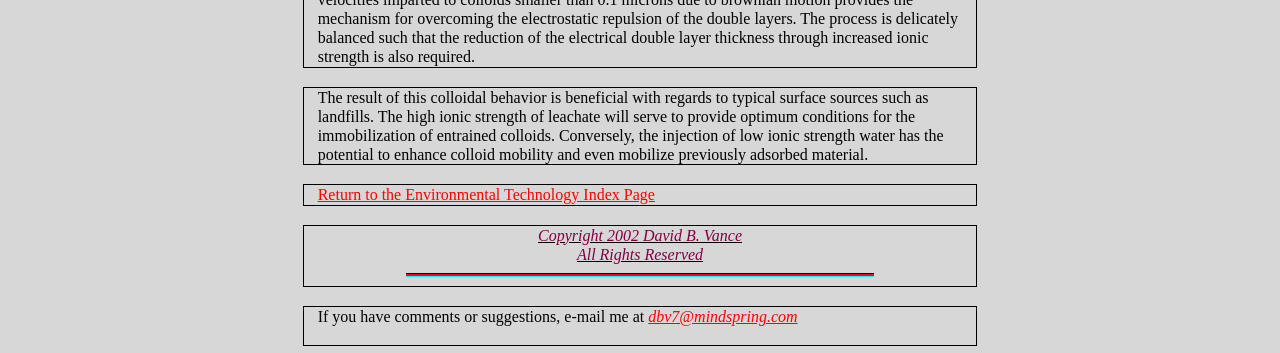What is the purpose of the link at the top?
Using the image, elaborate on the answer with as much detail as possible.

The link at the top of the webpage has the text 'Return to the Environmental Technology Index Page', suggesting that it allows users to navigate back to a main index page related to environmental technology.